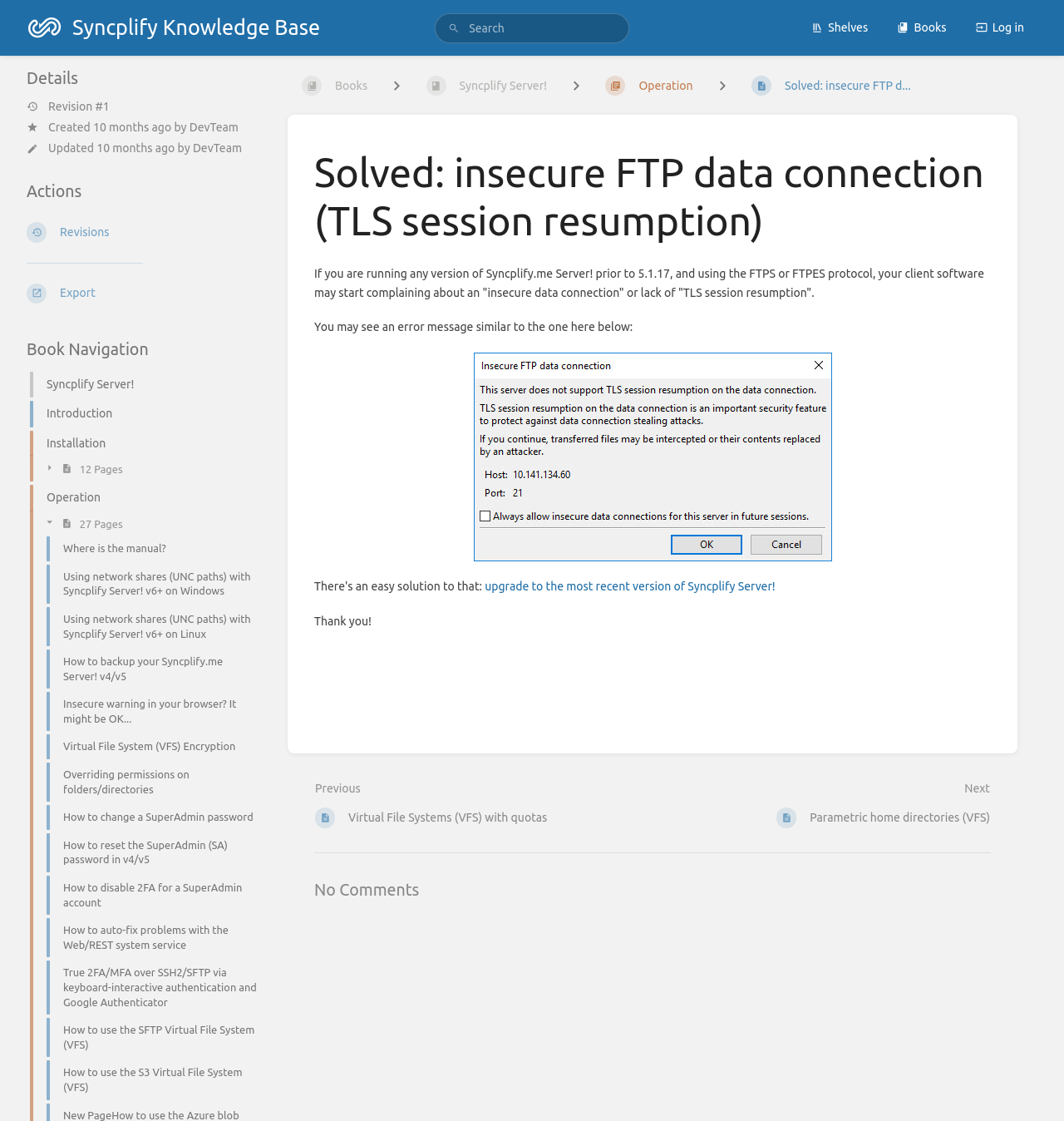Please locate the bounding box coordinates for the element that should be clicked to achieve the following instruction: "Click on the Log in link". Ensure the coordinates are given as four float numbers between 0 and 1, i.e., [left, top, right, bottom].

[0.904, 0.009, 0.975, 0.041]